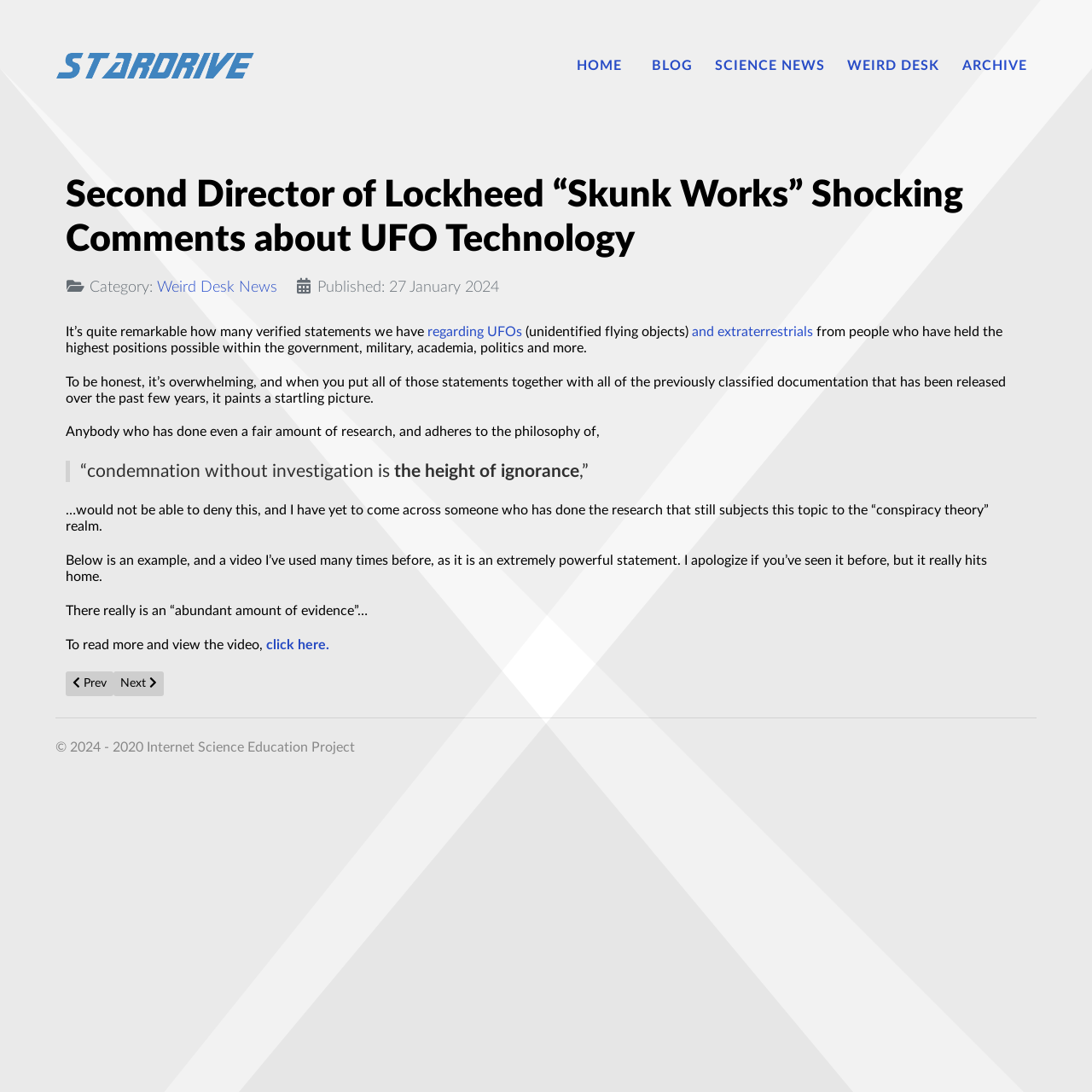Could you provide the bounding box coordinates for the portion of the screen to click to complete this instruction: "Go to the 'SCIENCE NEWS' section"?

[0.655, 0.053, 0.756, 0.068]